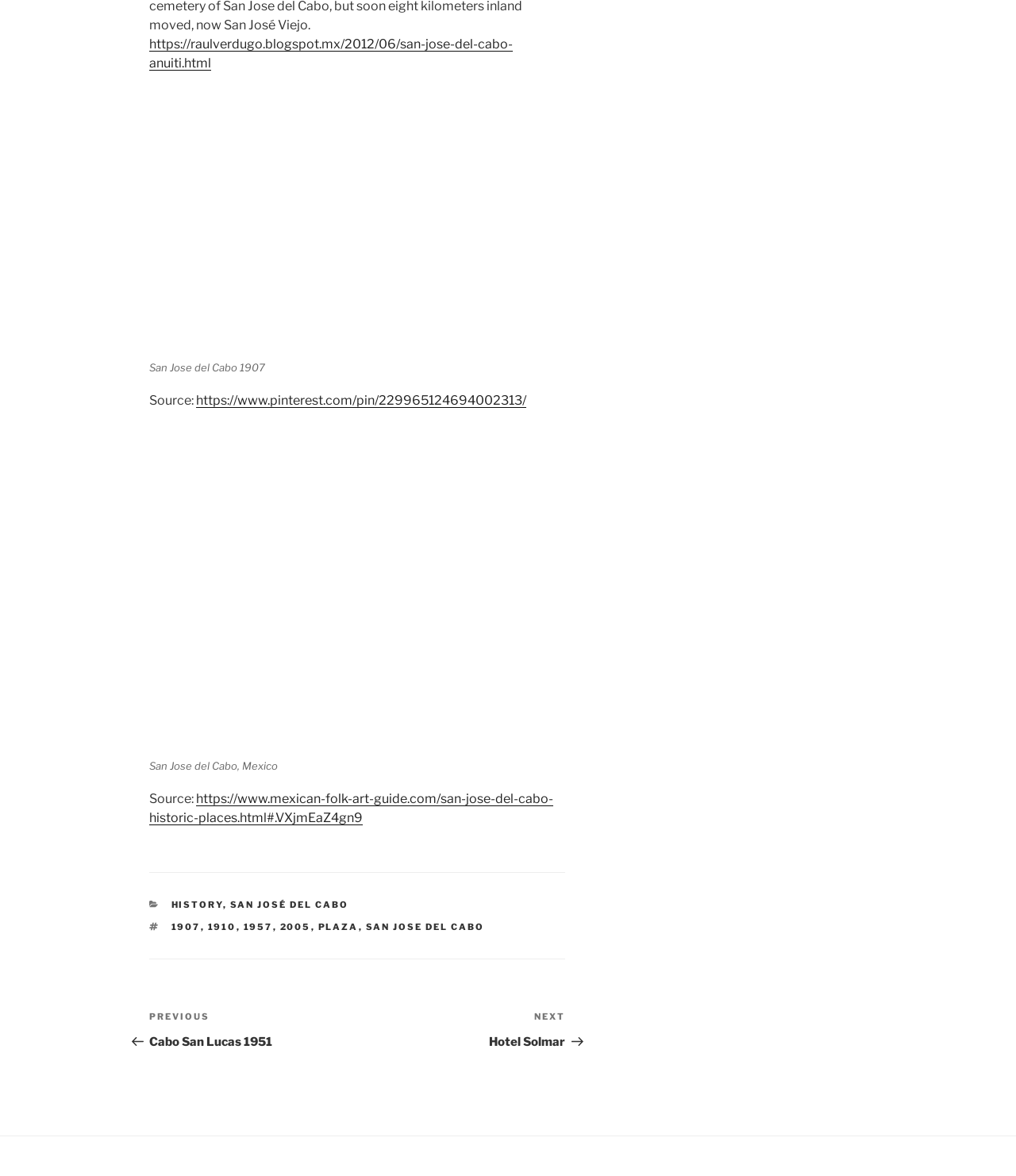What is the name of the city in the first image?
Identify the answer in the screenshot and reply with a single word or phrase.

San Jose del Cabo